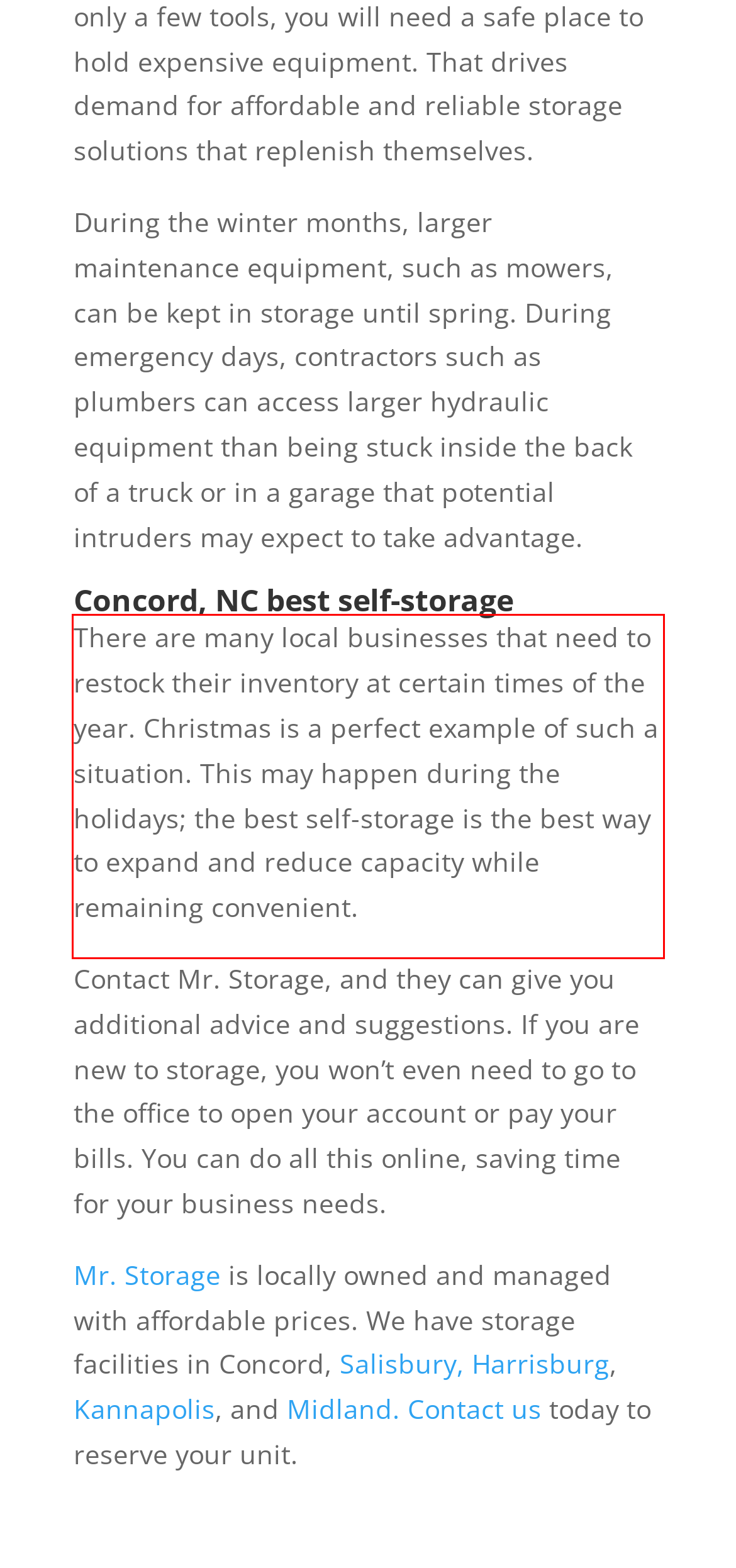Look at the provided screenshot of the webpage and perform OCR on the text within the red bounding box.

There are many local businesses that need to restock their inventory at certain times of the year. Christmas is a perfect example of such a situation. This may happen during the holidays; the best self-storage is the best way to expand and reduce capacity while remaining convenient.